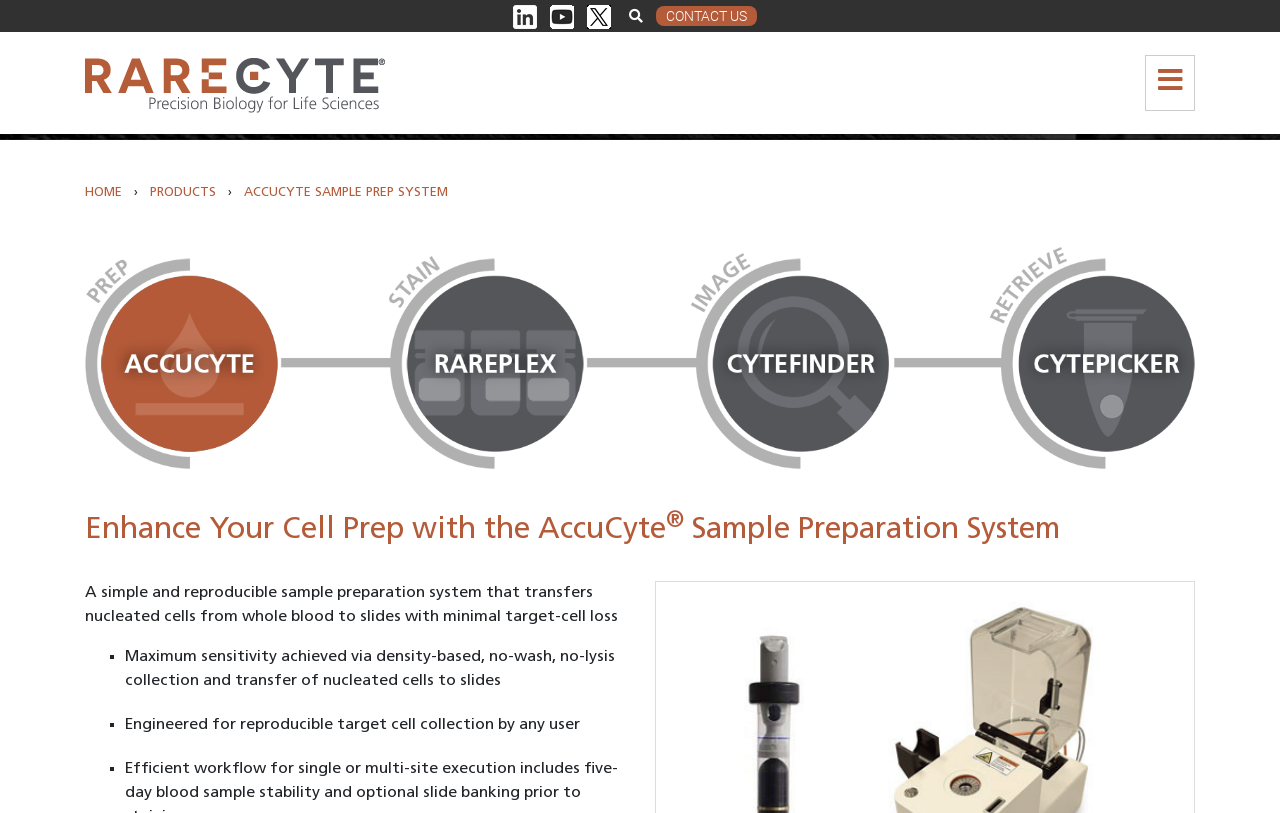Using the description "parent_node: SPATIAL BIOLOGY", predict the bounding box of the relevant HTML element.

[0.895, 0.068, 0.934, 0.137]